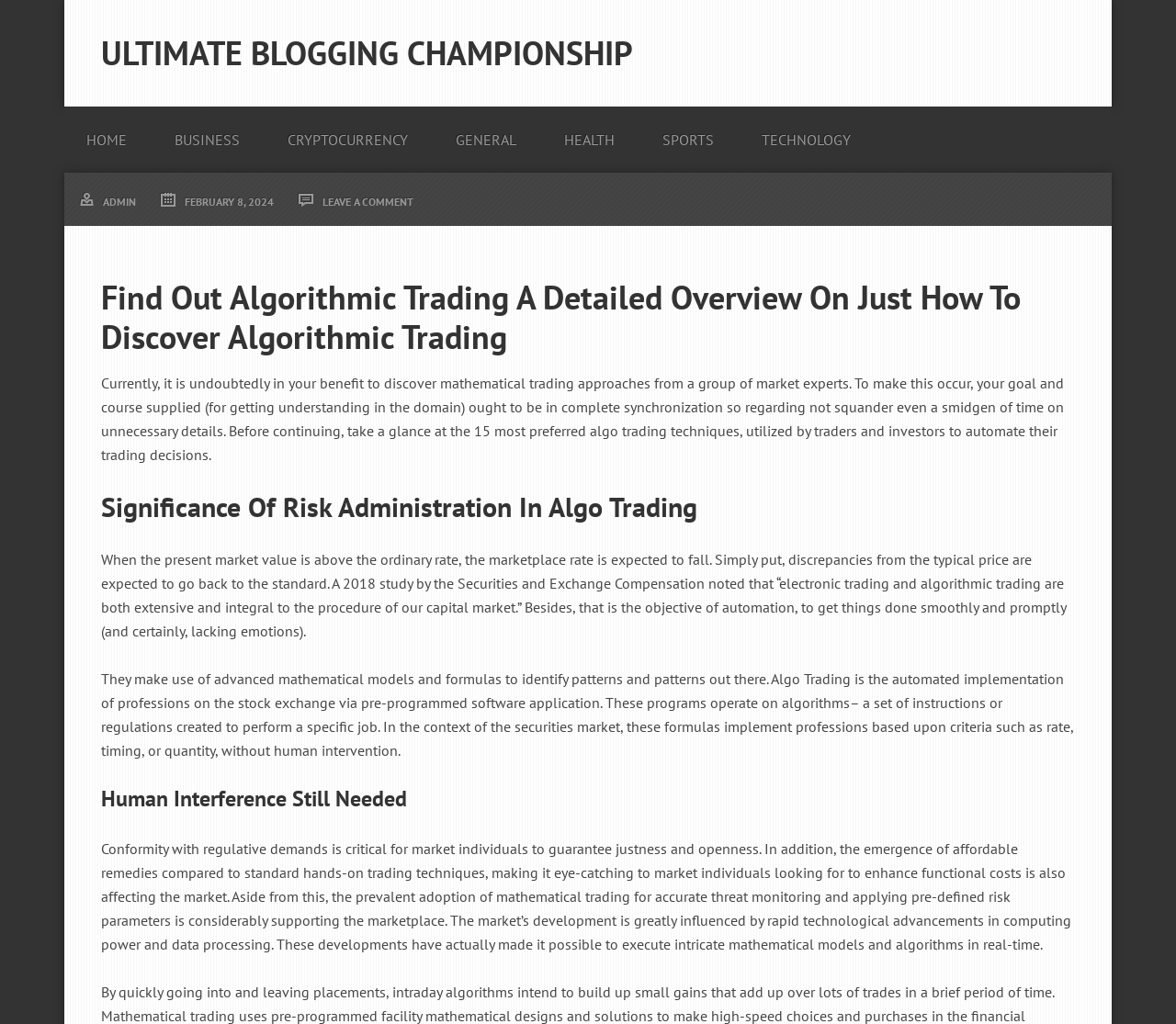What is the purpose of algo trading?
Answer the question with a single word or phrase by looking at the picture.

Automate trading decisions